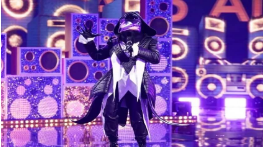Look at the image and answer the question in detail:
What is the character doing?

The character appears to be engaging with the audience, striking a pose with one arm raised, suggesting a lively and entertaining performance.